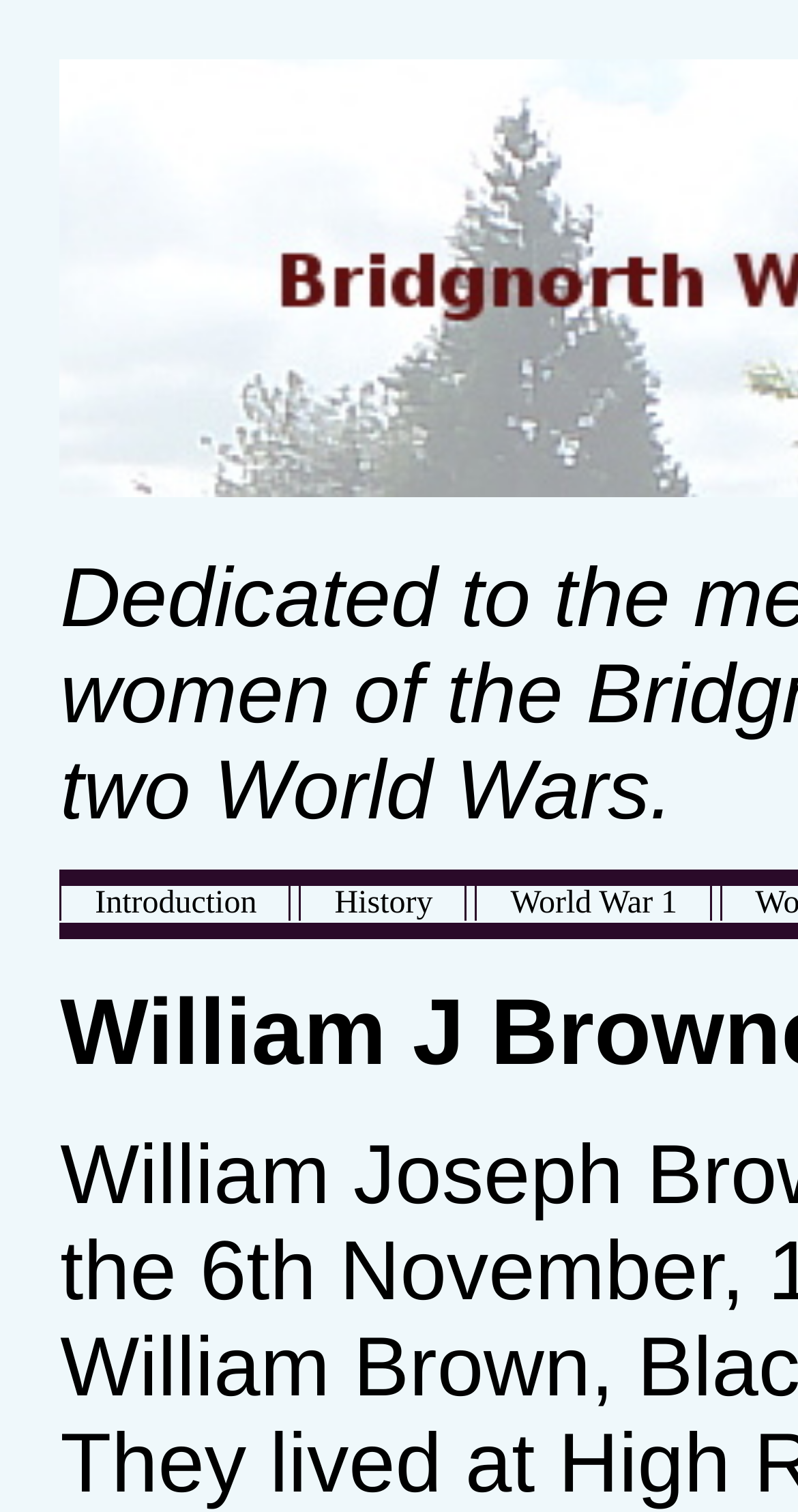Using the format (top-left x, top-left y, bottom-right x, bottom-right y), provide the bounding box coordinates for the described UI element. All values should be floating point numbers between 0 and 1: World War 1

[0.599, 0.581, 0.89, 0.615]